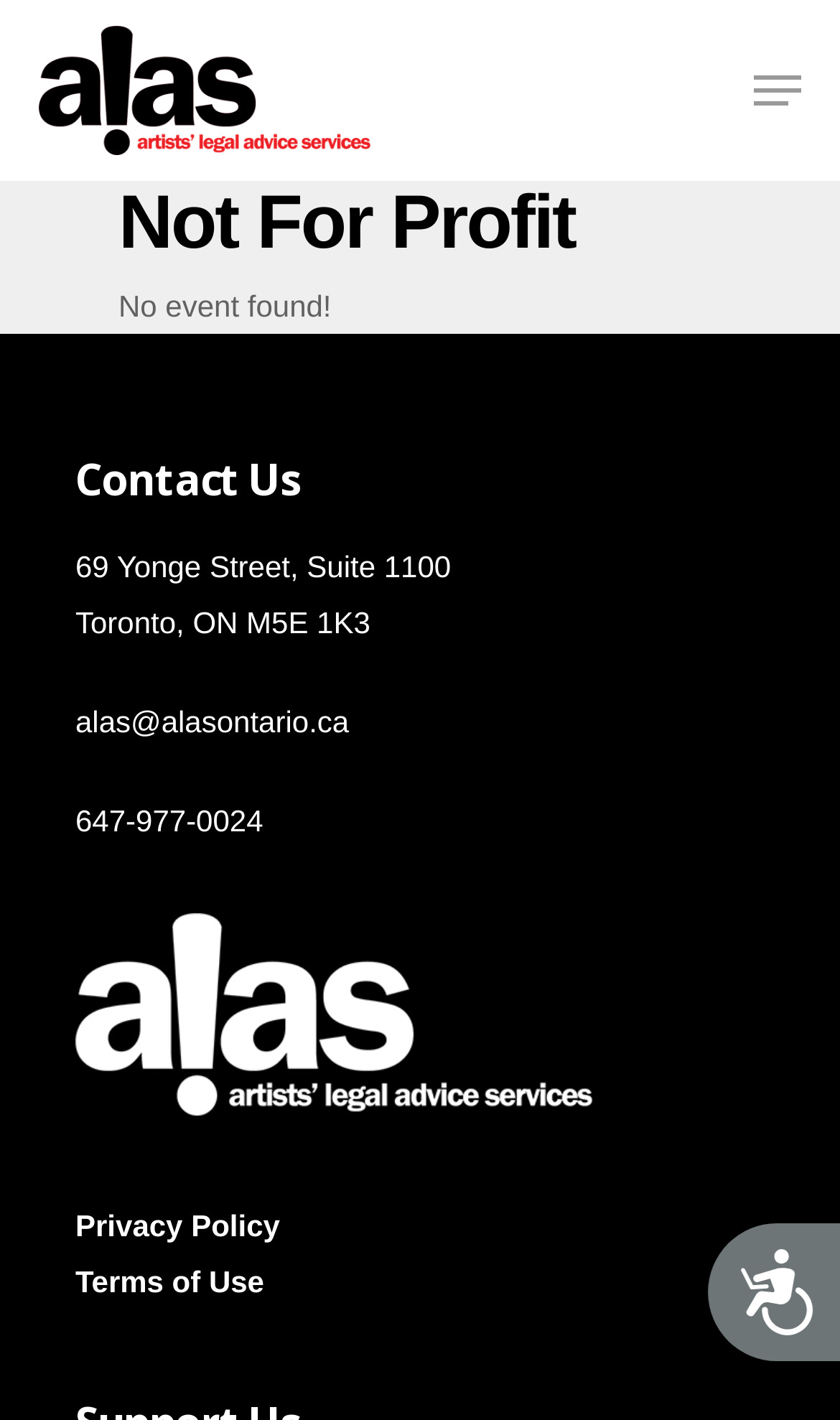What is the email address of the organization?
Using the image, respond with a single word or phrase.

alas@alasontario.ca